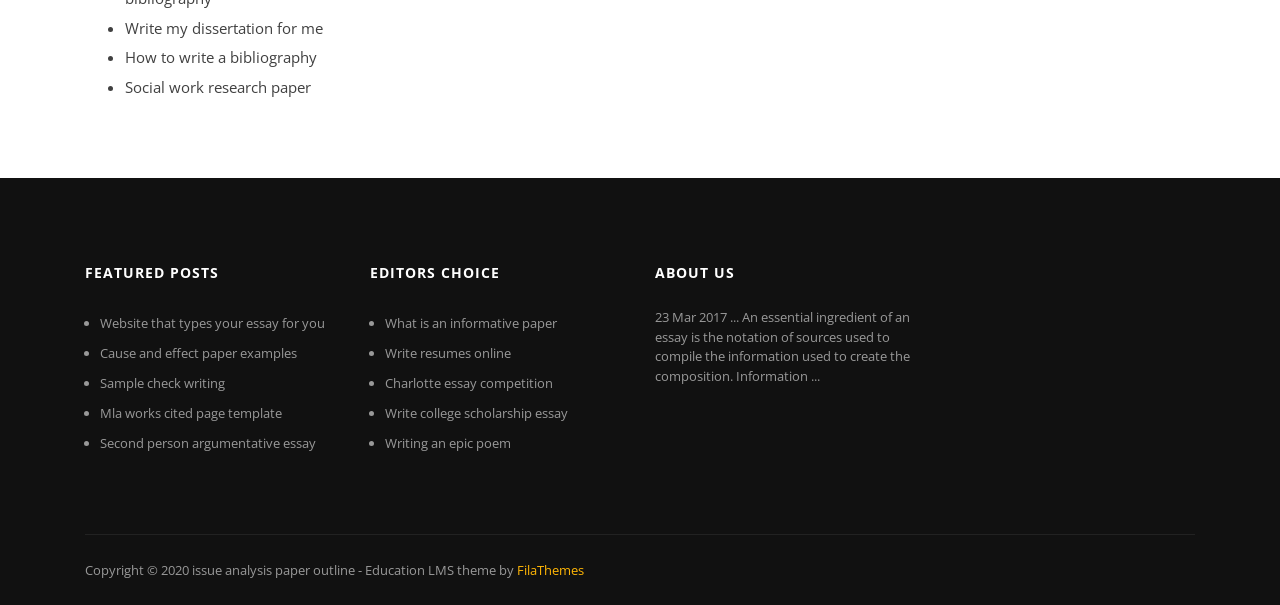Please determine the bounding box coordinates for the element that should be clicked to follow these instructions: "Click on 'issue analysis paper outline'".

[0.15, 0.928, 0.277, 0.958]